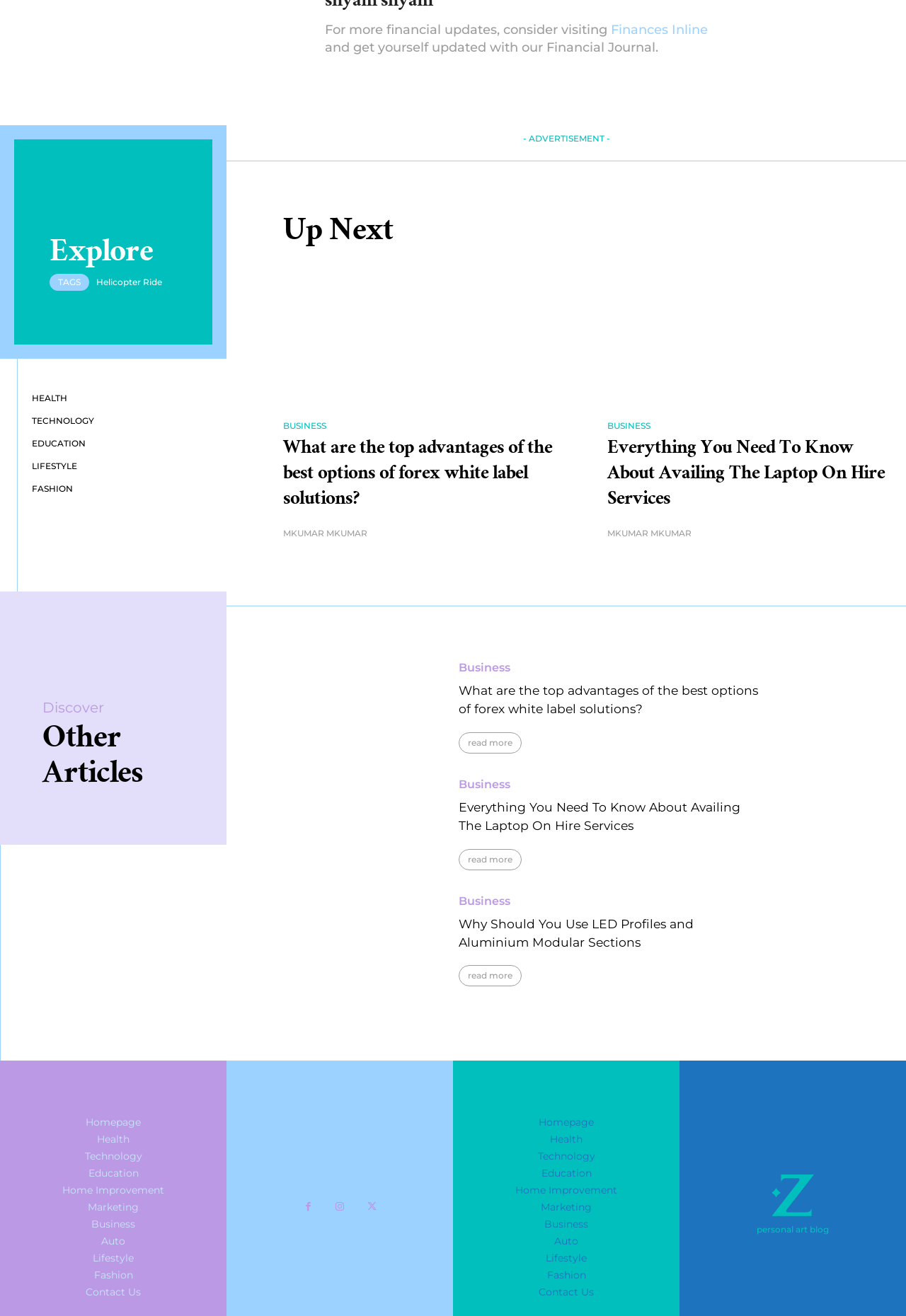Please specify the bounding box coordinates of the clickable region necessary for completing the following instruction: "explore the 'Lifestyle' section". The coordinates must consist of four float numbers between 0 and 1, i.e., [left, top, right, bottom].

[0.035, 0.346, 0.085, 0.362]